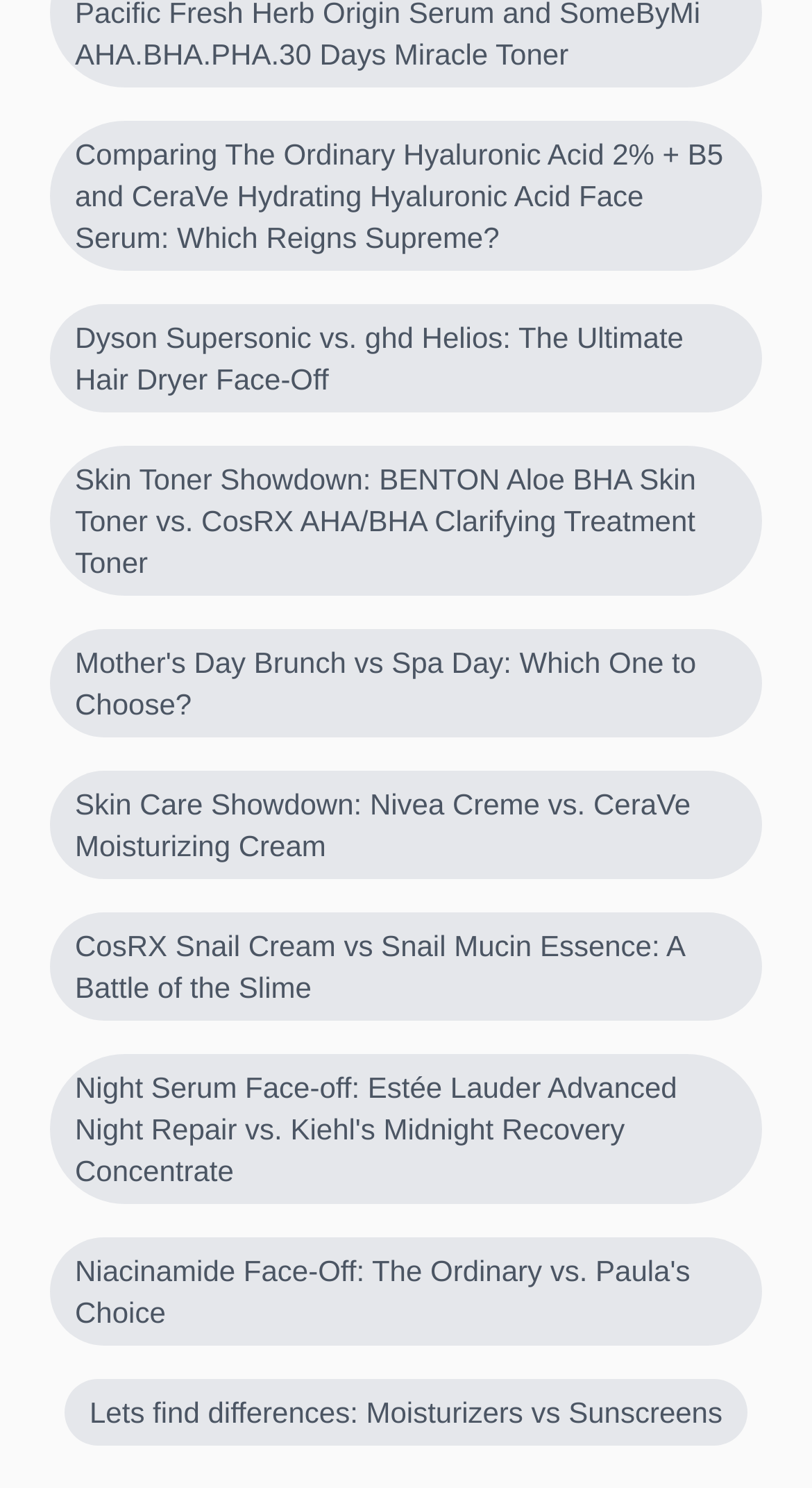What is the topic of the first article?
Please give a detailed and elaborate answer to the question based on the image.

The first article is about comparing two hyaluronic acid face serums, one from The Ordinary and the other from CeraVe, to determine which one is better.